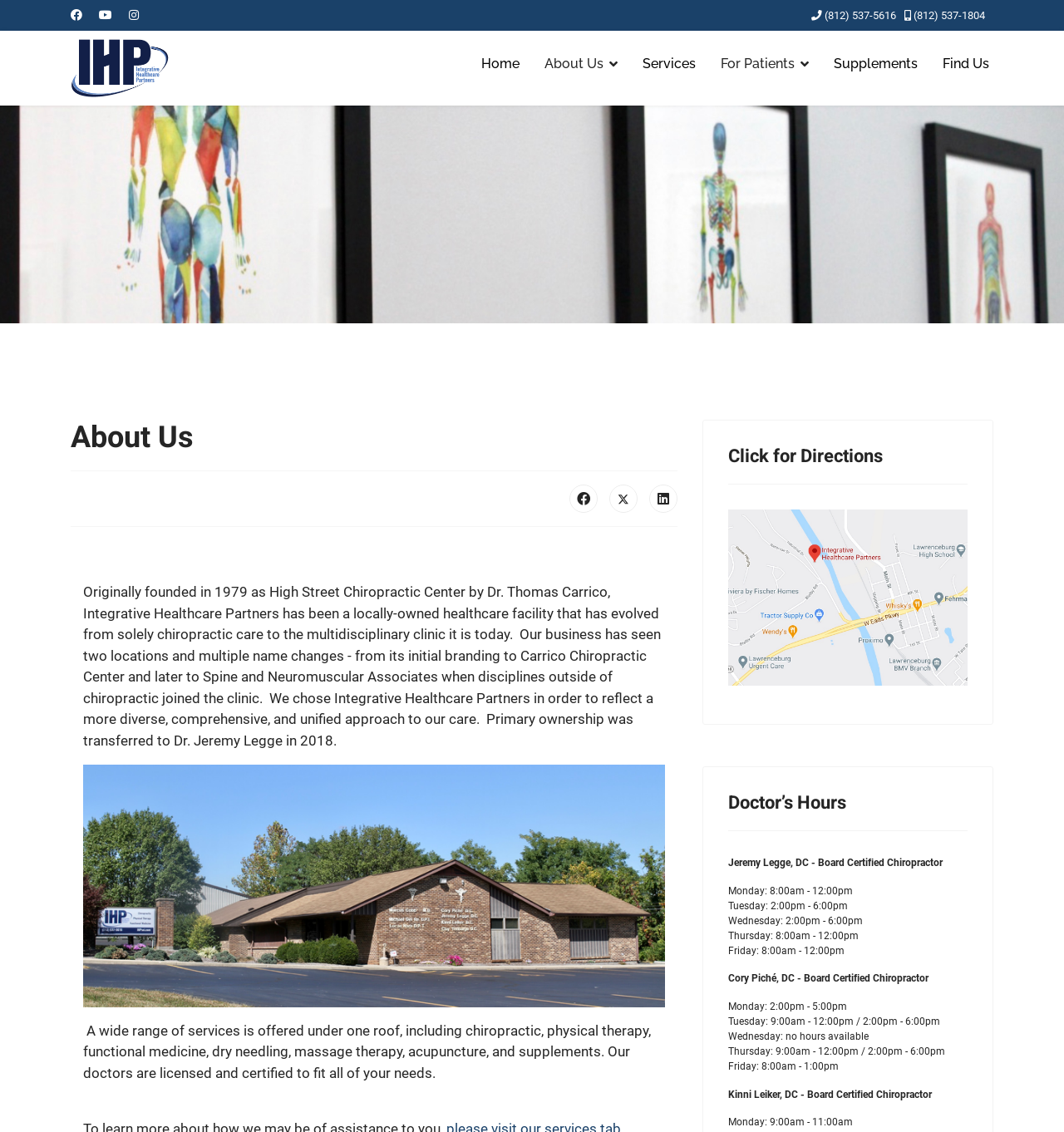Could you specify the bounding box coordinates for the clickable section to complete the following instruction: "View Integrative Healthcare Partners"?

[0.066, 0.027, 0.159, 0.086]